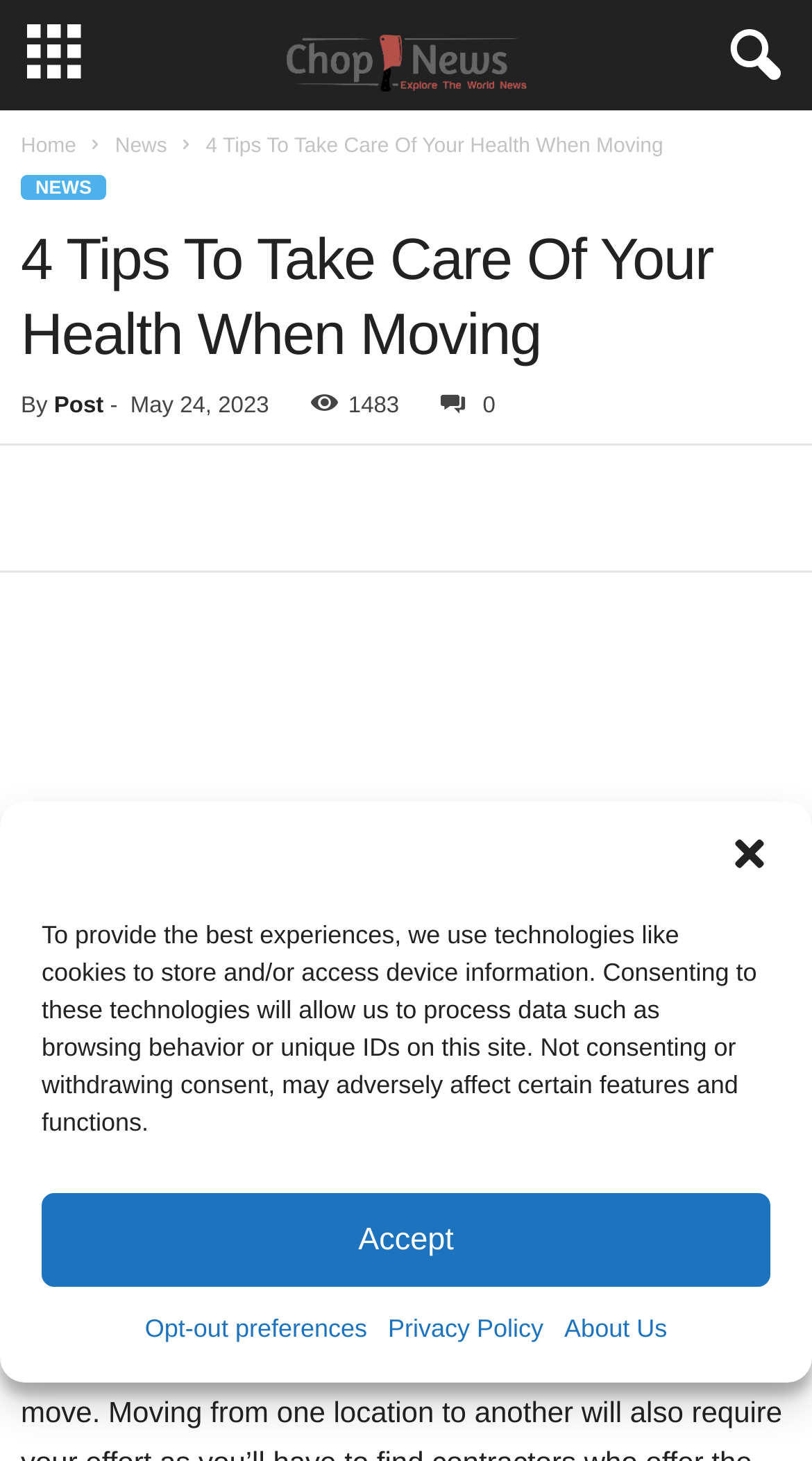Please answer the following question using a single word or phrase: 
How many social media links are there?

5